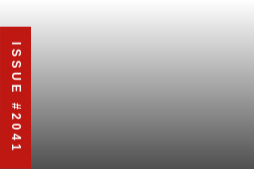What is the purpose of the issue number presentation?
Look at the image and respond with a one-word or short phrase answer.

To capture attention